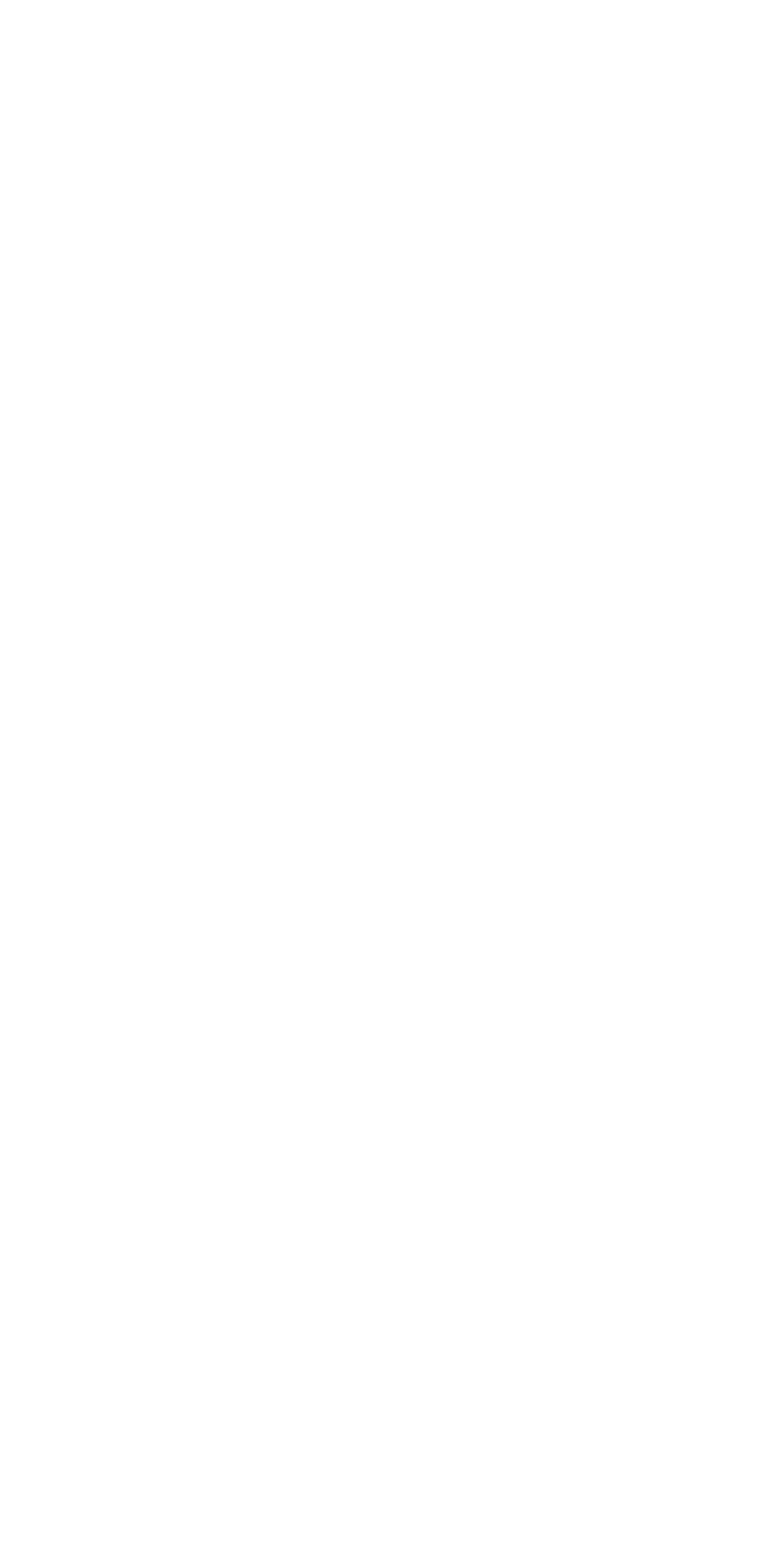Identify the bounding box coordinates of the clickable region to carry out the given instruction: "View blog".

[0.051, 0.327, 0.949, 0.374]